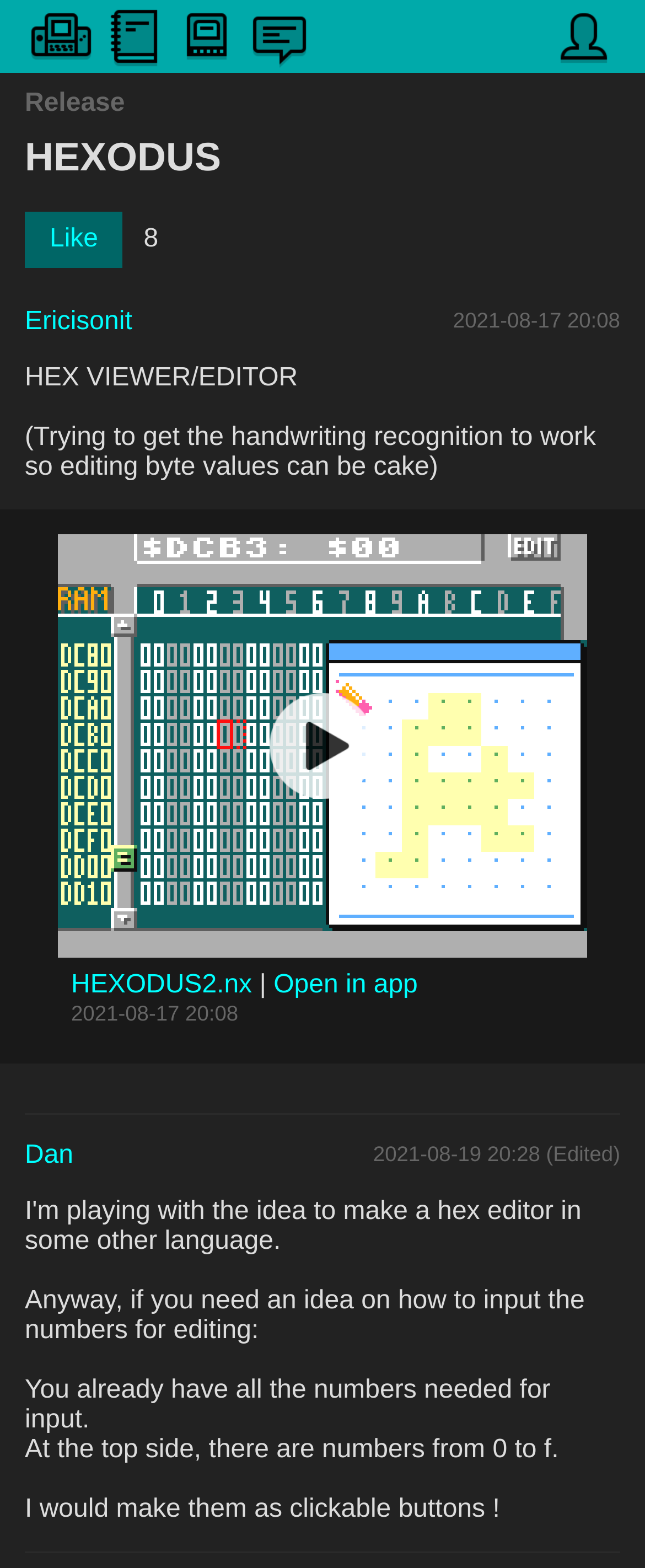Please study the image and answer the question comprehensively:
What is the purpose of the HEX VIEWER/EDITOR?

I read the text 'HEX VIEWER/EDITOR' and the sentence below it, which mentions 'editing byte values'. I assume the purpose of the HEX VIEWER/EDITOR is to edit byte values.